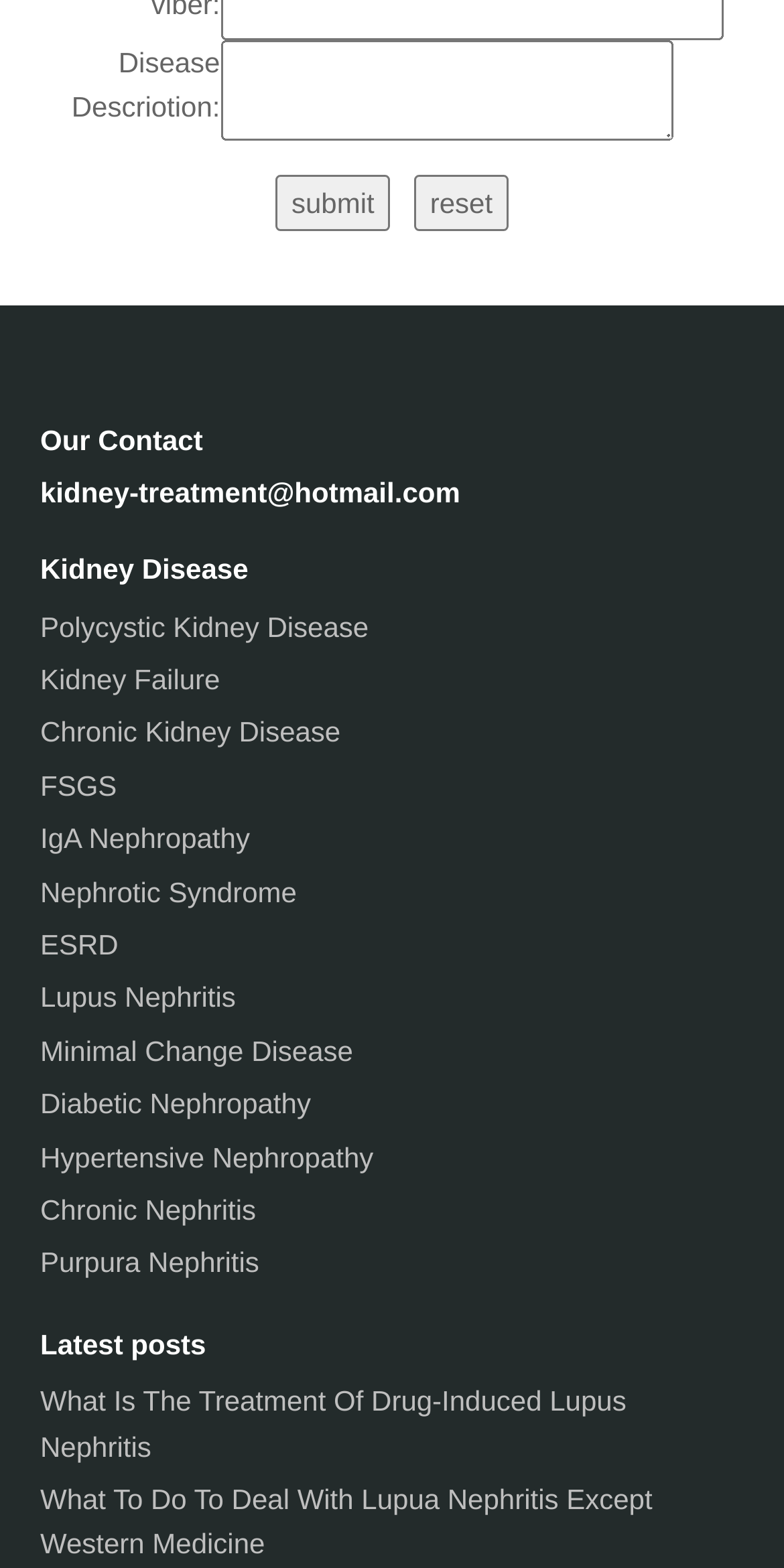Determine the bounding box coordinates for the element that should be clicked to follow this instruction: "Enter disease description". The coordinates should be given as four float numbers between 0 and 1, in the format [left, top, right, bottom].

[0.281, 0.025, 0.858, 0.09]